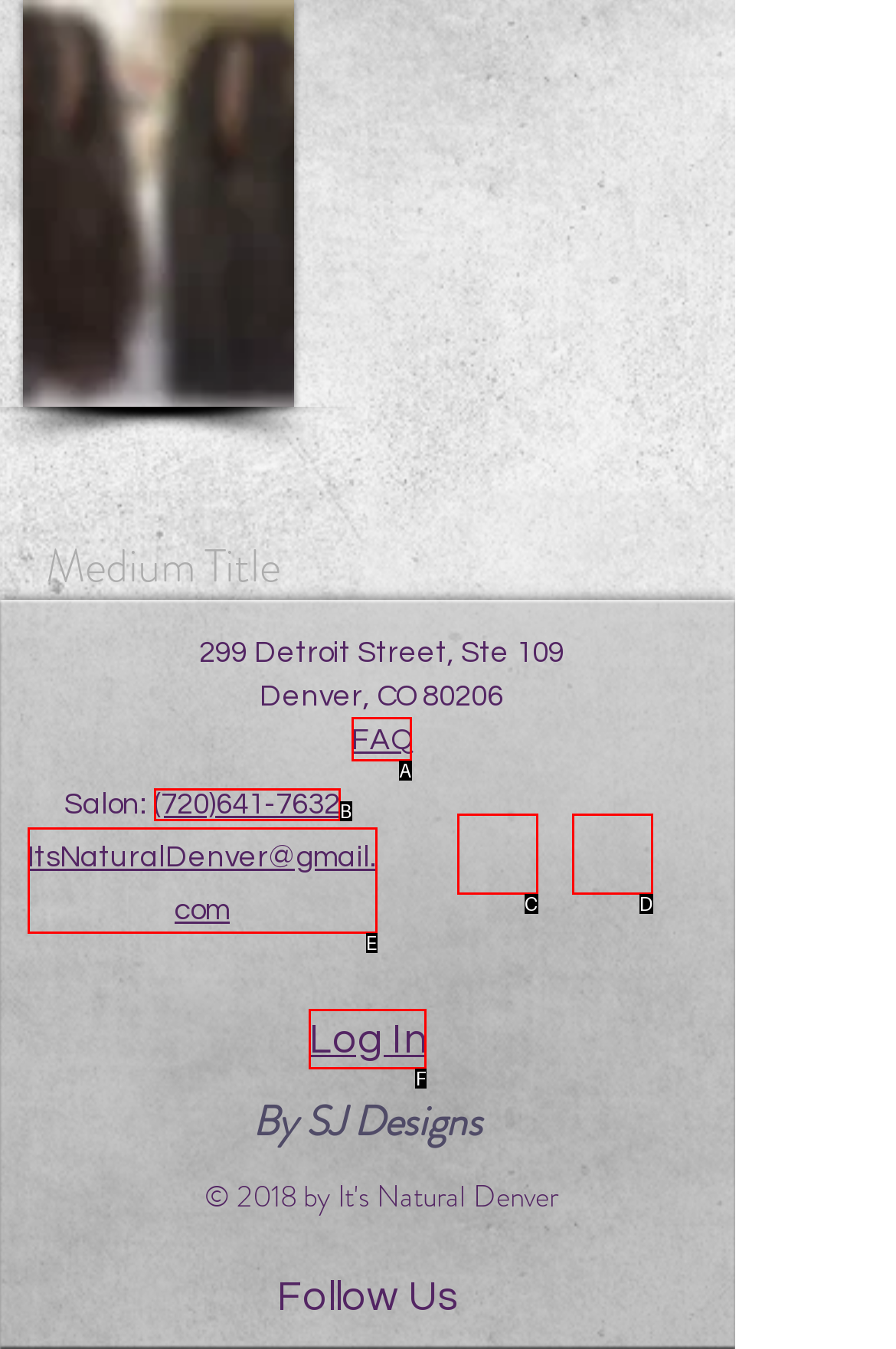Match the following description to a UI element: Log In
Provide the letter of the matching option directly.

F